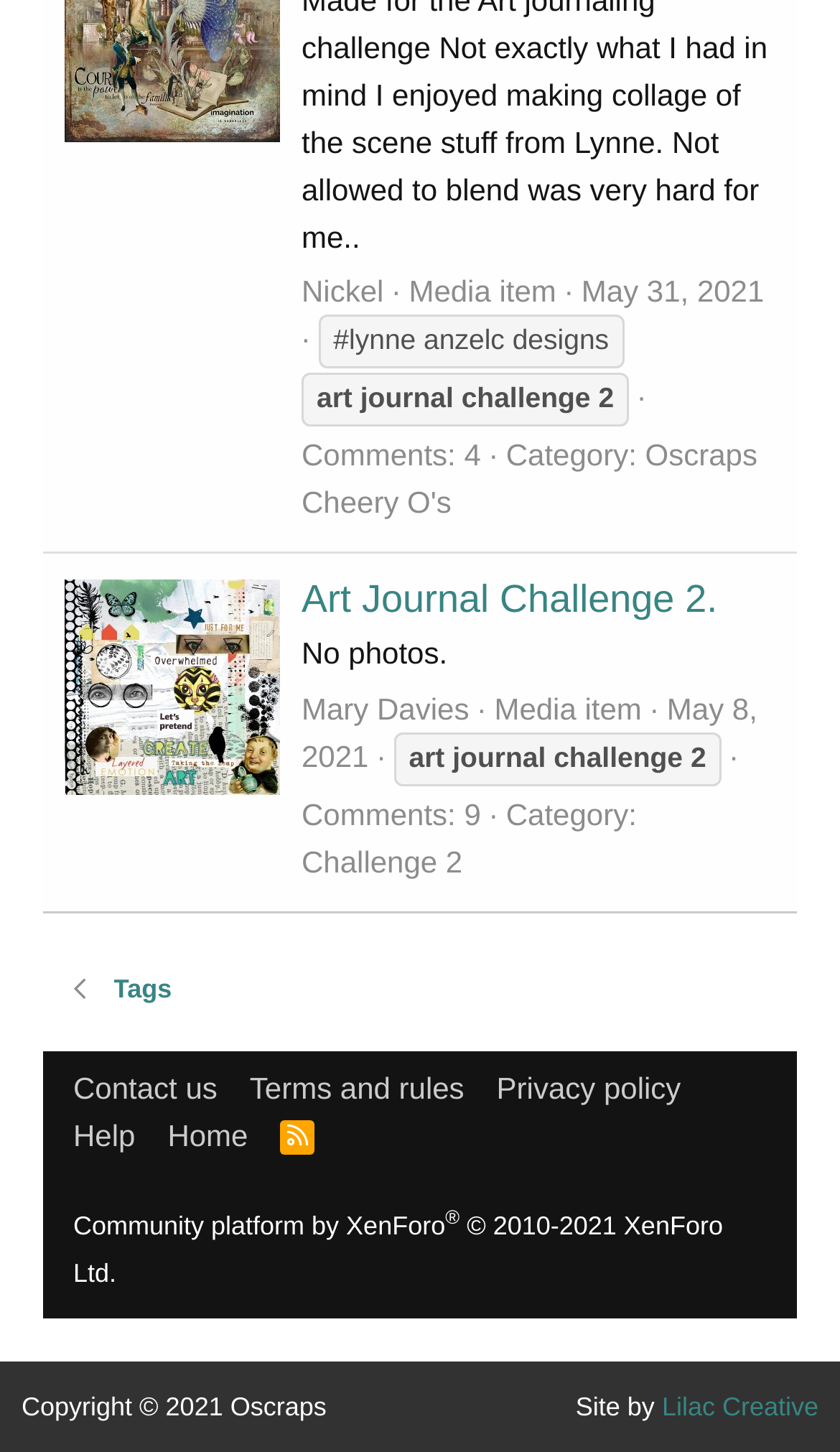Locate the bounding box coordinates of the segment that needs to be clicked to meet this instruction: "Read 'Terms and rules'".

[0.287, 0.734, 0.563, 0.763]